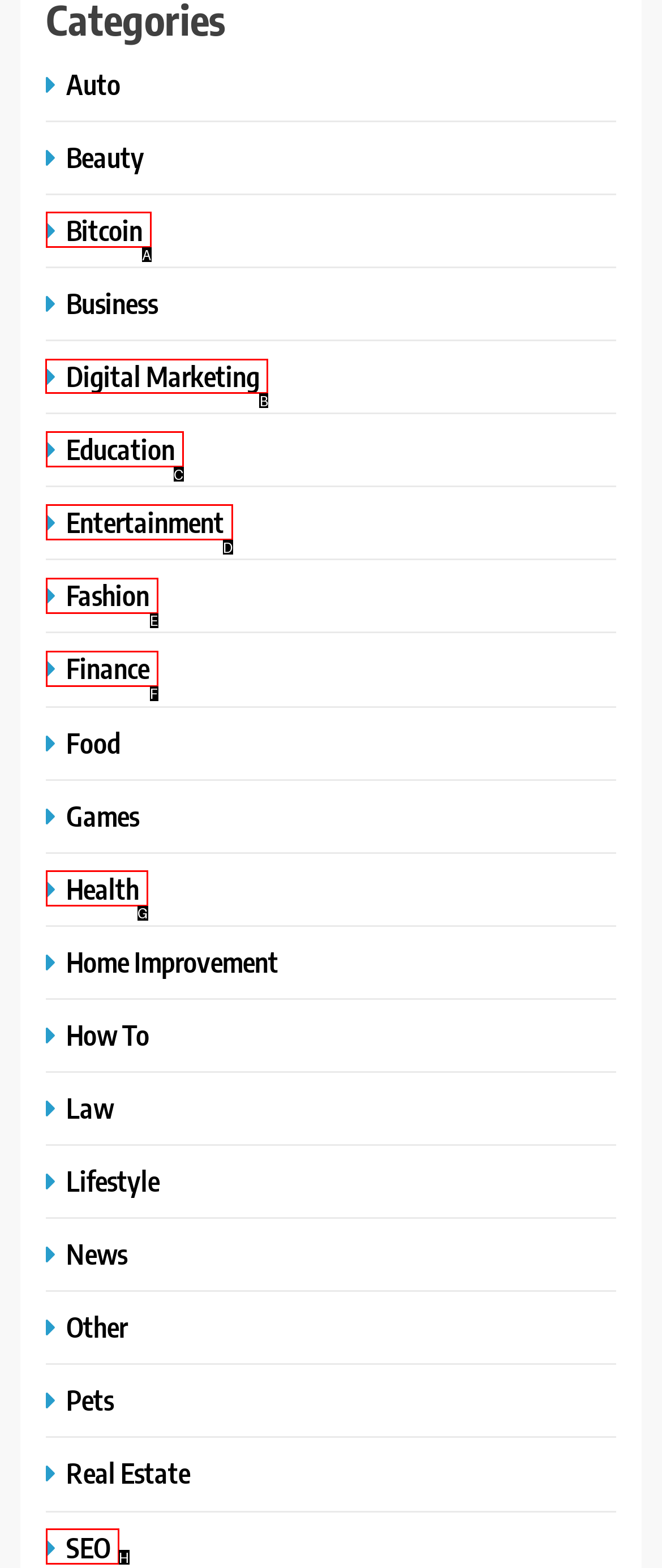Select the appropriate HTML element that needs to be clicked to finish the task: Learn about Digital Marketing
Reply with the letter of the chosen option.

B